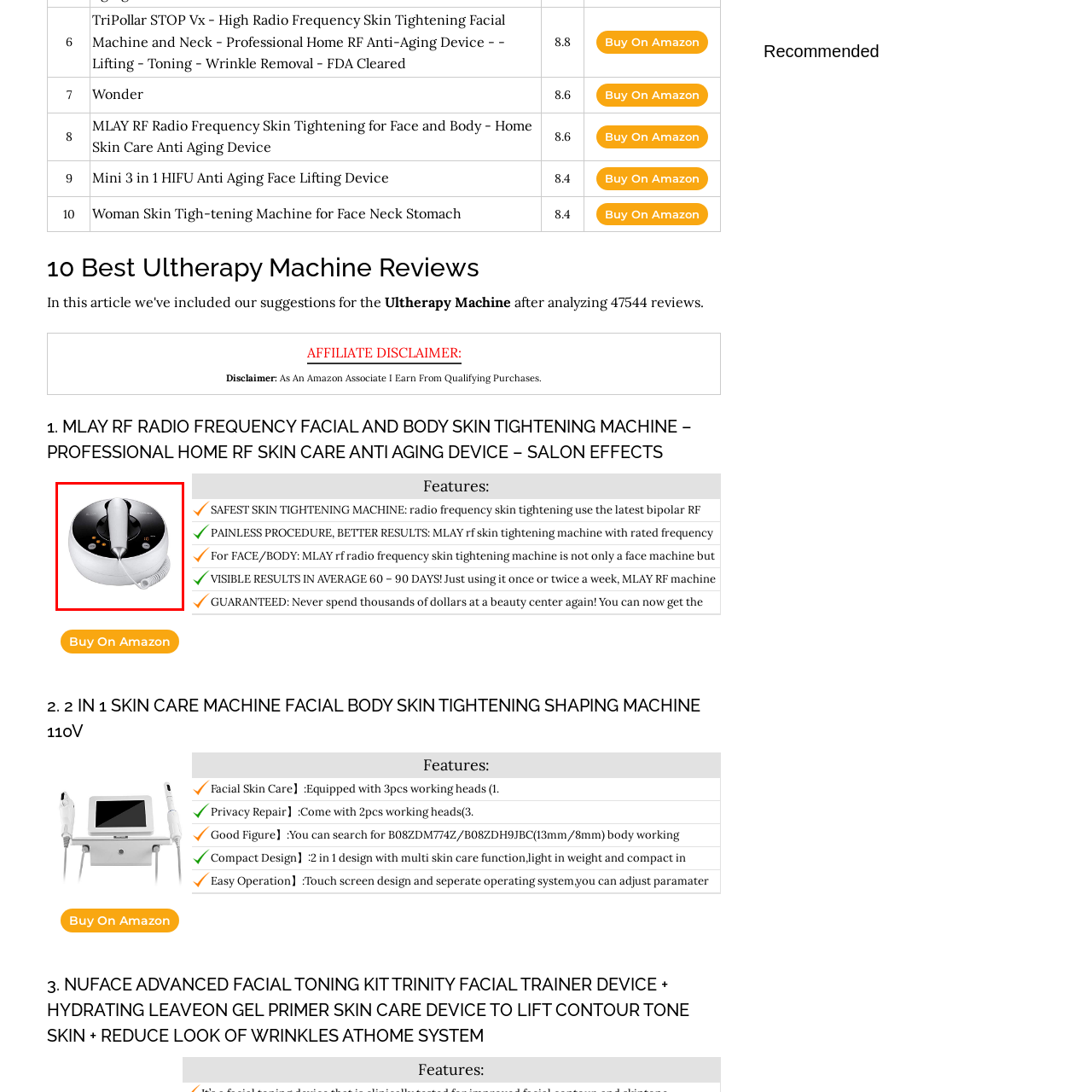Analyze the picture within the red frame, Is the MLAY RF machine designed for professional or home use? 
Provide a one-word or one-phrase response.

Home use